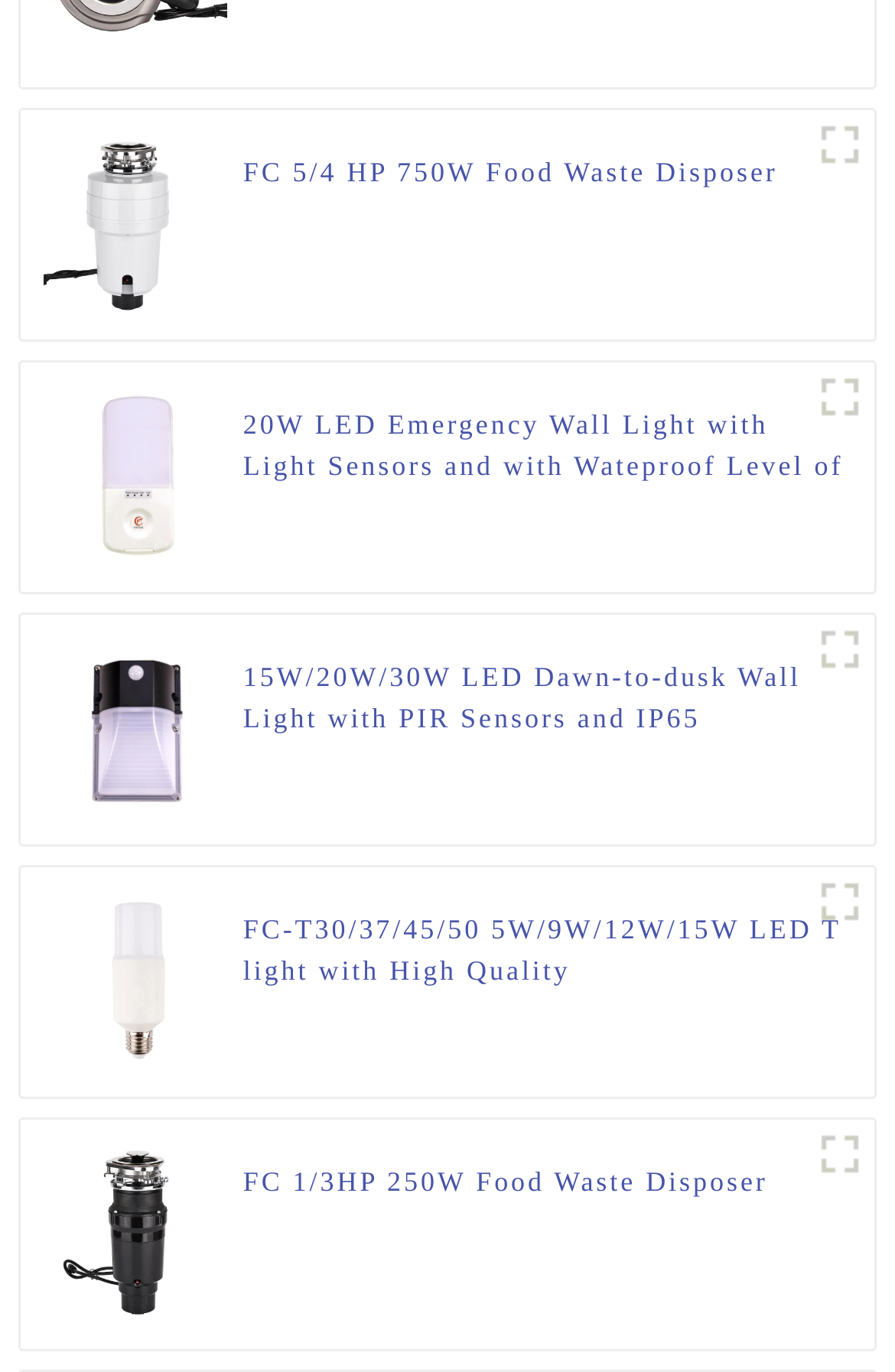Are all products displayed with images?
Provide a detailed and extensive answer to the question.

I can see that each product on the webpage is displayed with an image, which suggests that all products are displayed with images. The images are accompanied by captions that provide more information about the products.